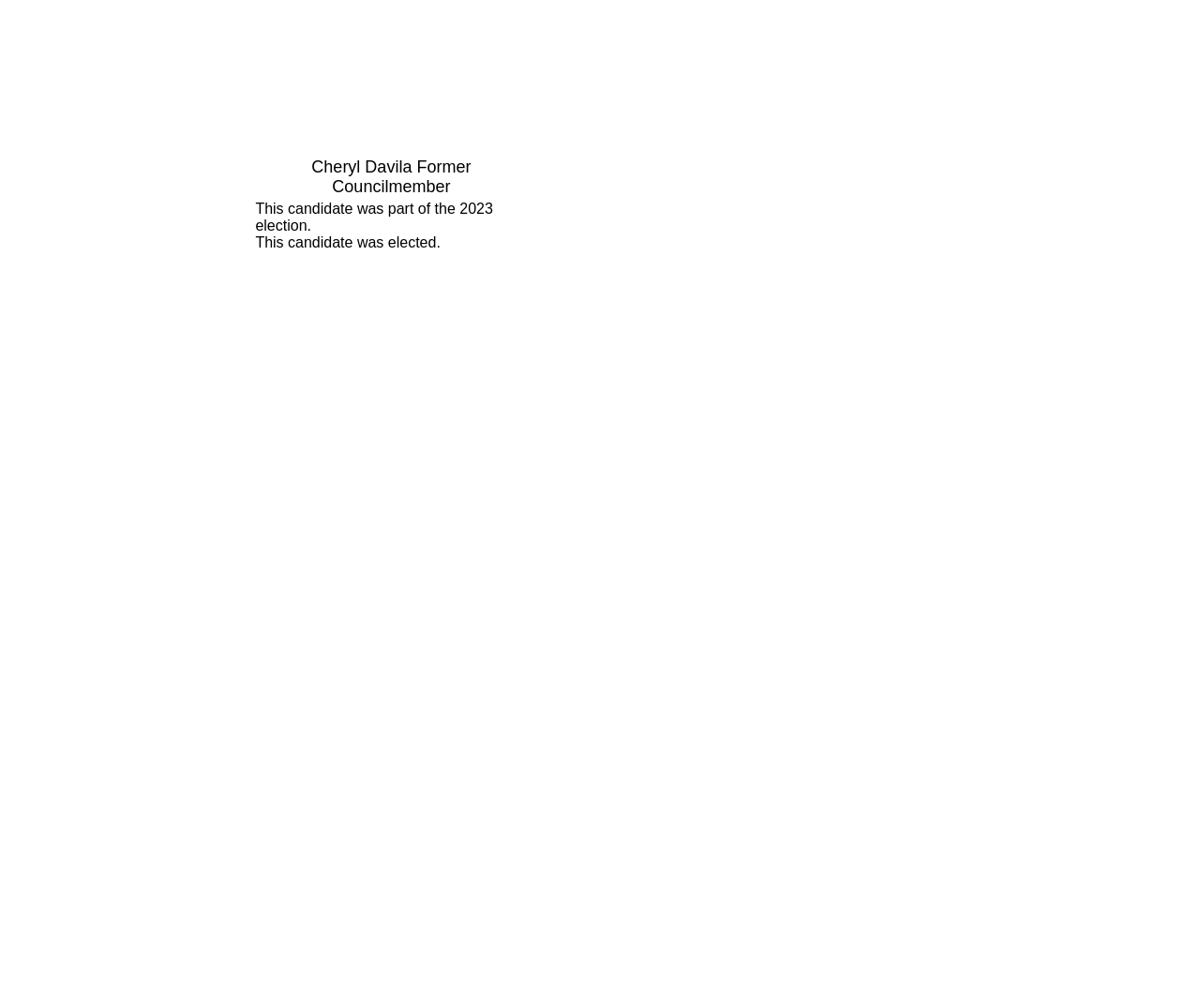Answer the question with a single word or phrase: 
How many rows are in the table?

2